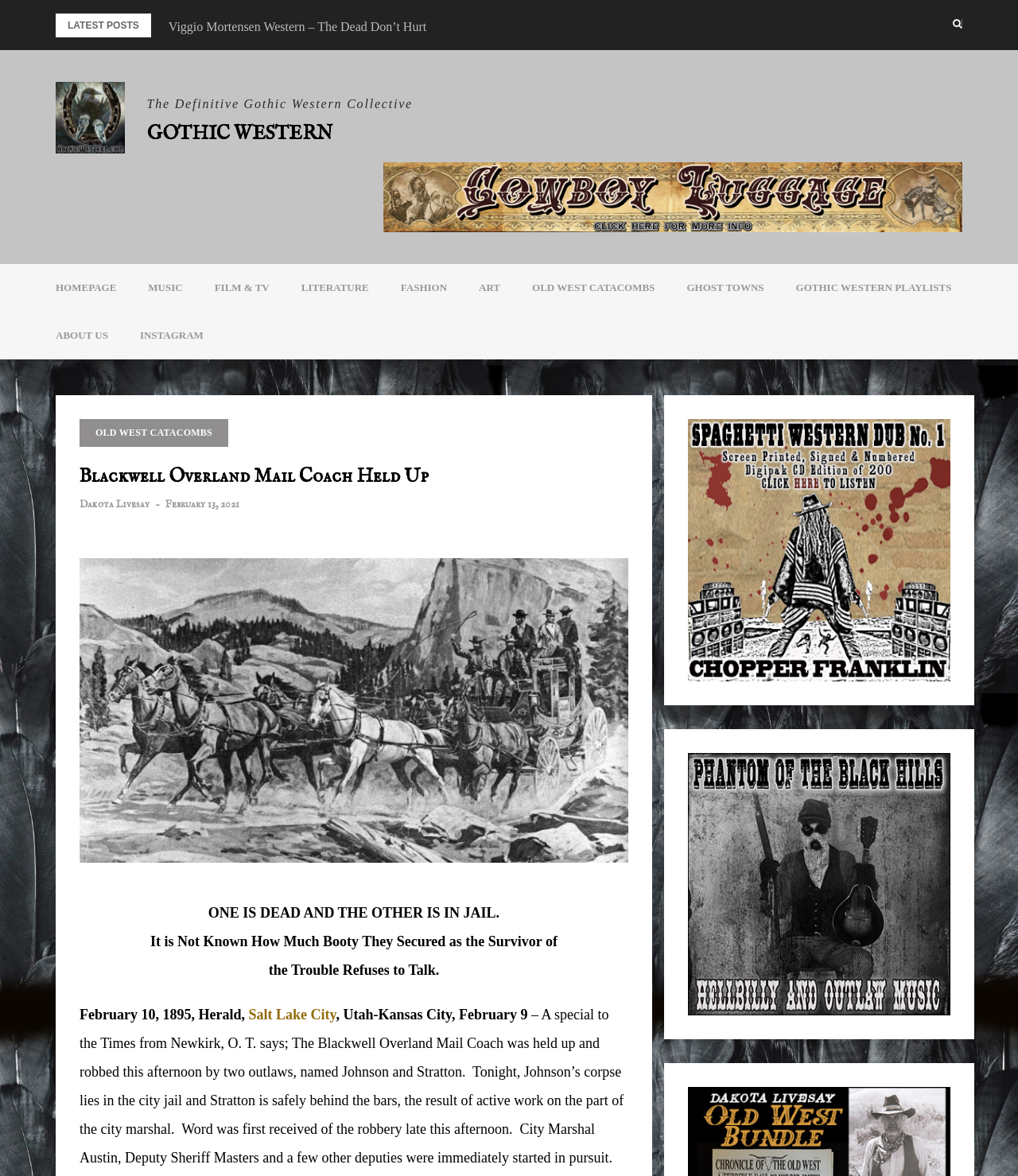What is the name of the city marshal mentioned in the article?
Using the screenshot, give a one-word or short phrase answer.

Austin